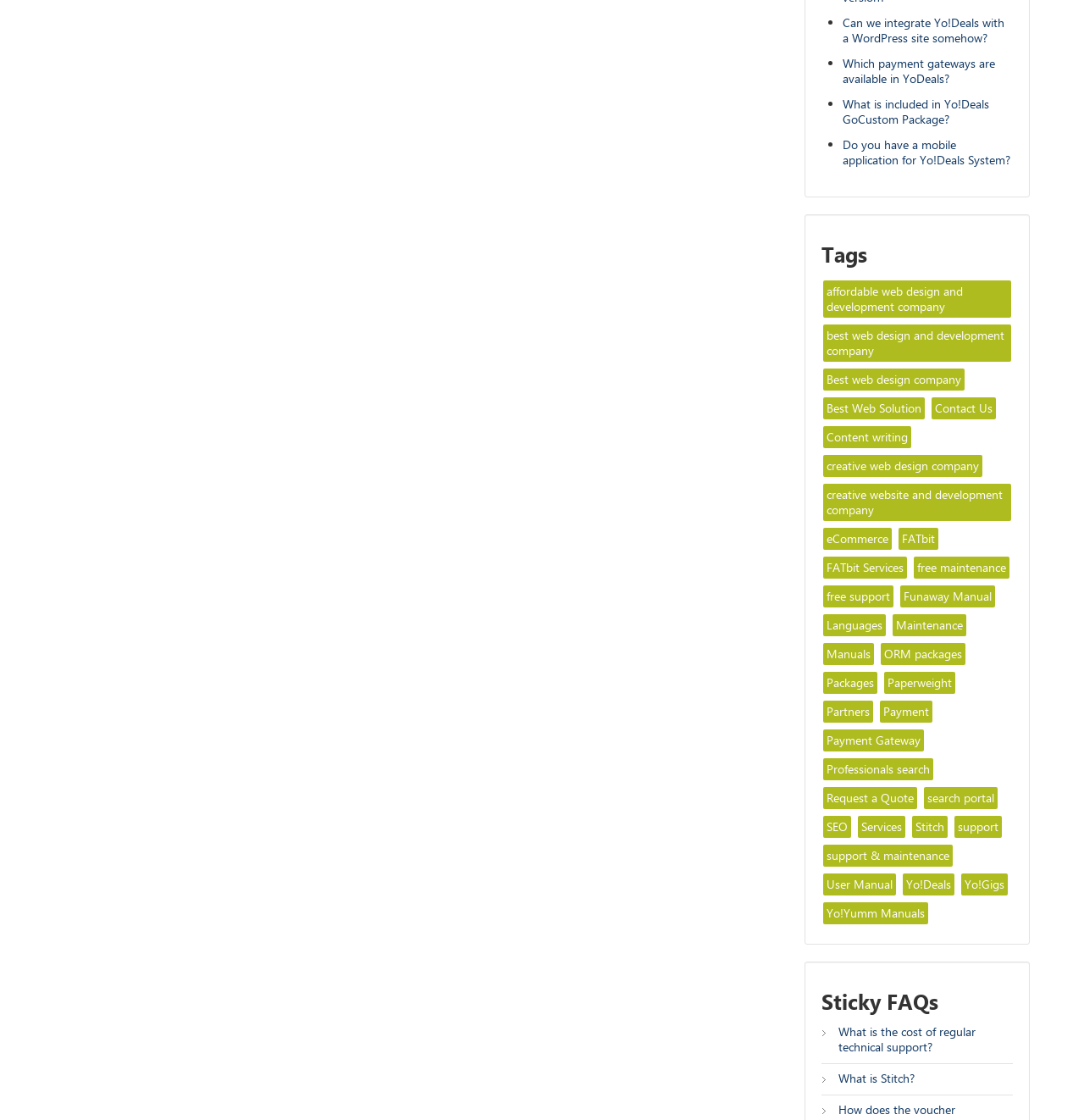Please identify the bounding box coordinates of the region to click in order to complete the given instruction: "Go to 'Contact Us'". The coordinates should be four float numbers between 0 and 1, i.e., [left, top, right, bottom].

[0.859, 0.355, 0.919, 0.374]